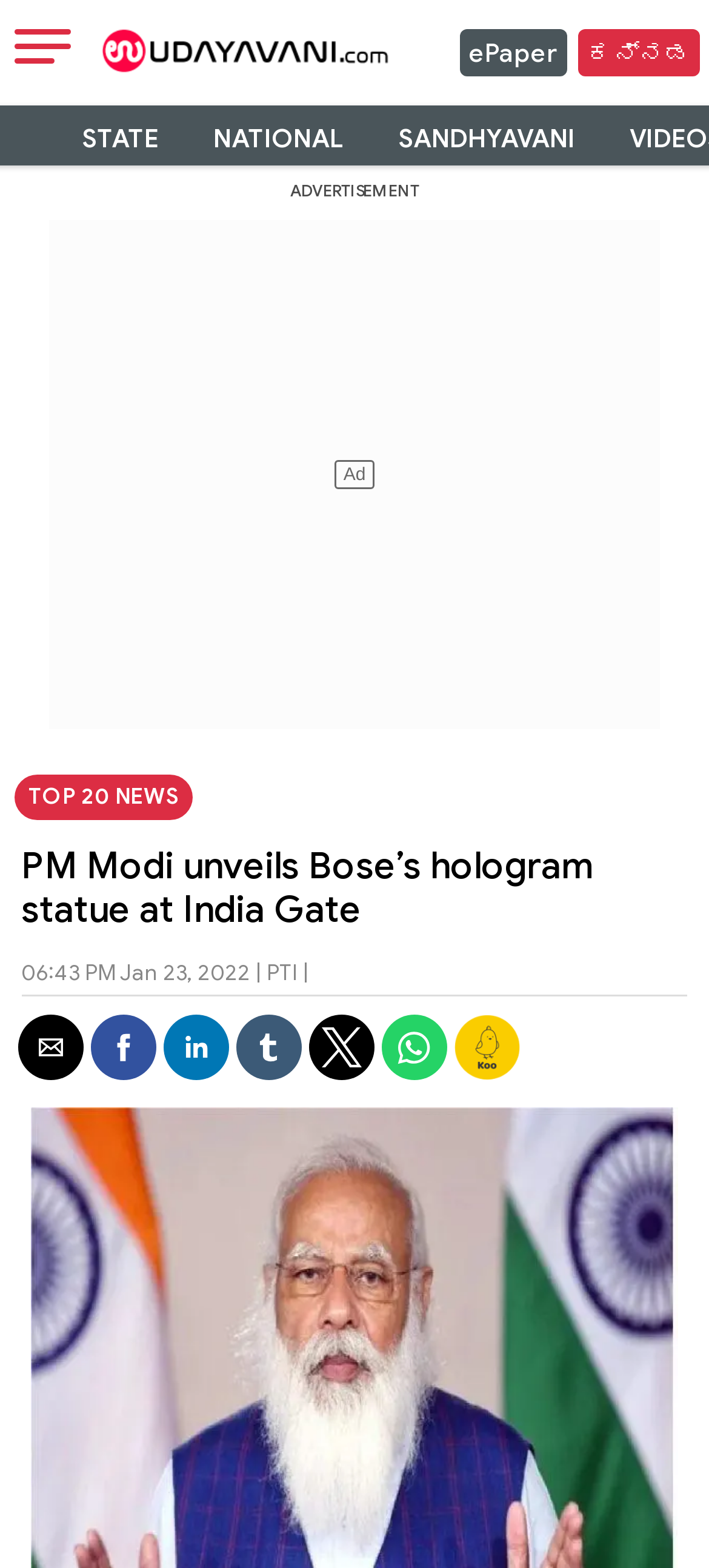What is the purpose of the buttons at the bottom of the webpage?
Relying on the image, give a concise answer in one word or a brief phrase.

Share the news article